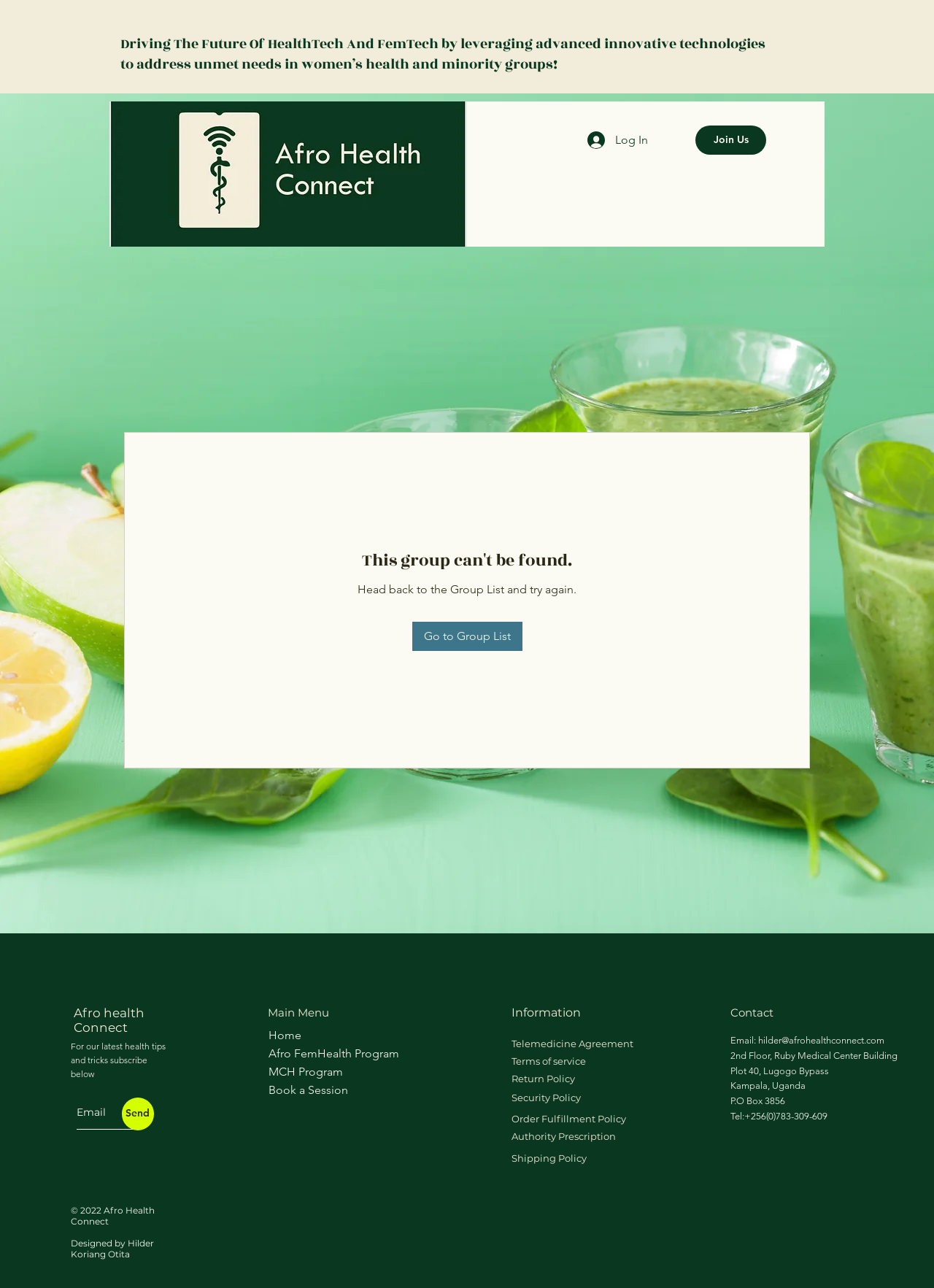Identify the bounding box coordinates necessary to click and complete the given instruction: "View the Telemedicine Agreement".

[0.547, 0.806, 0.678, 0.815]